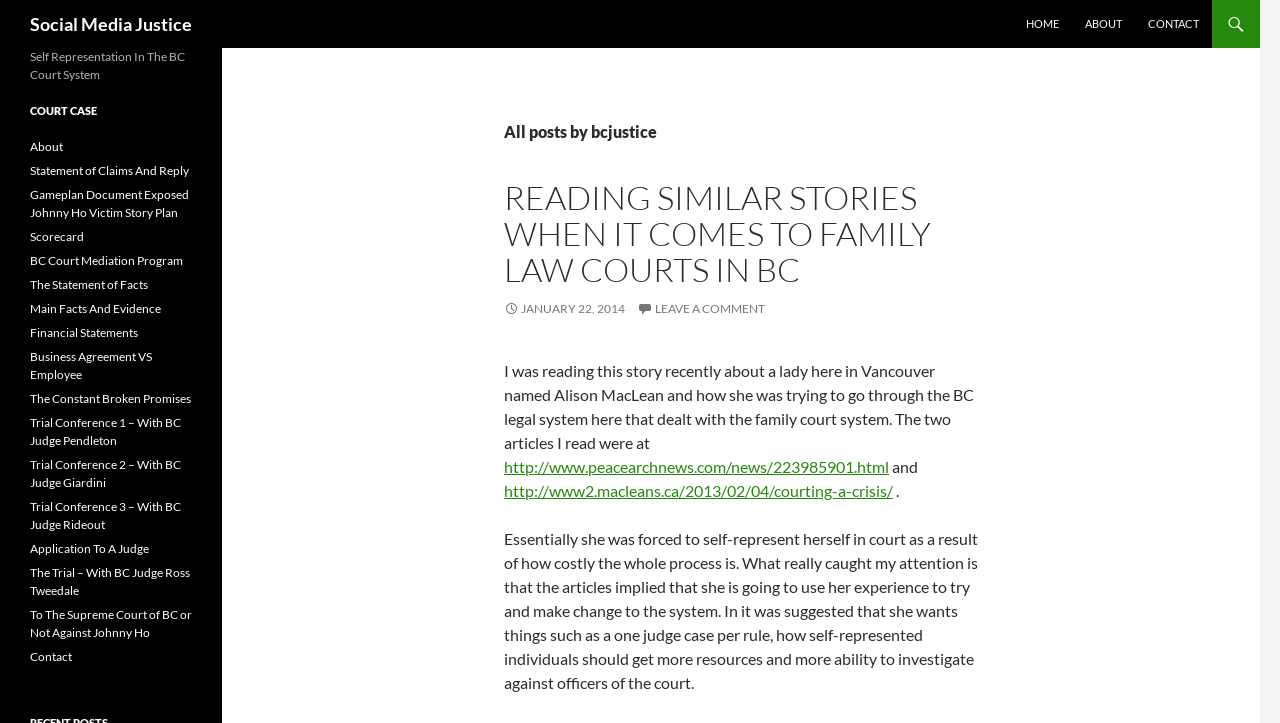Determine the bounding box for the described HTML element: "Contact". Ensure the coordinates are four float numbers between 0 and 1 in the format [left, top, right, bottom].

[0.023, 0.898, 0.056, 0.918]